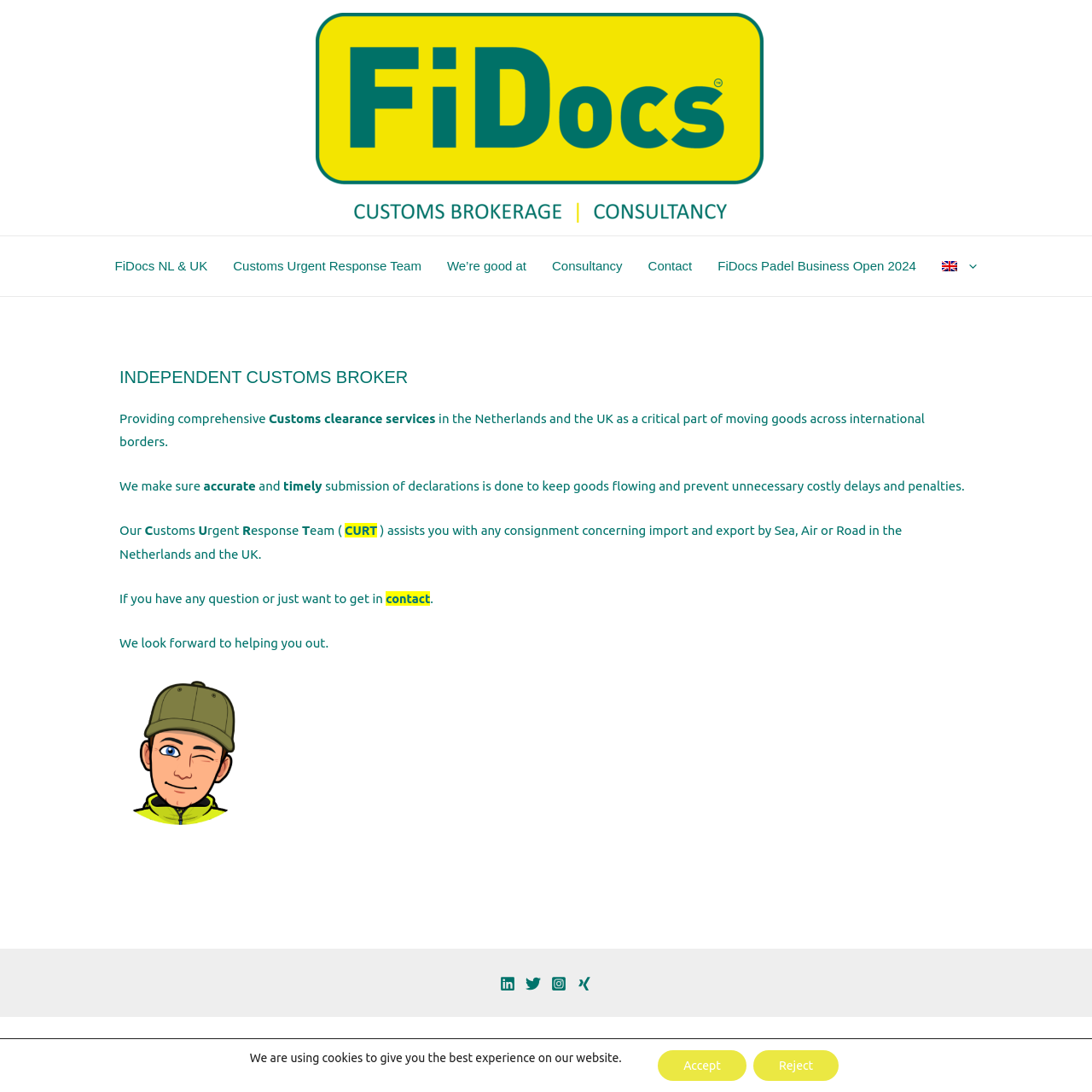What is the name of the urgent response team?
Analyze the image and provide a thorough answer to the question.

The webpage mentions that the Customs Urgent Response Team (CURT) assists with any consignment concerning import and export by Sea, Air or Road in the Netherlands and the UK.